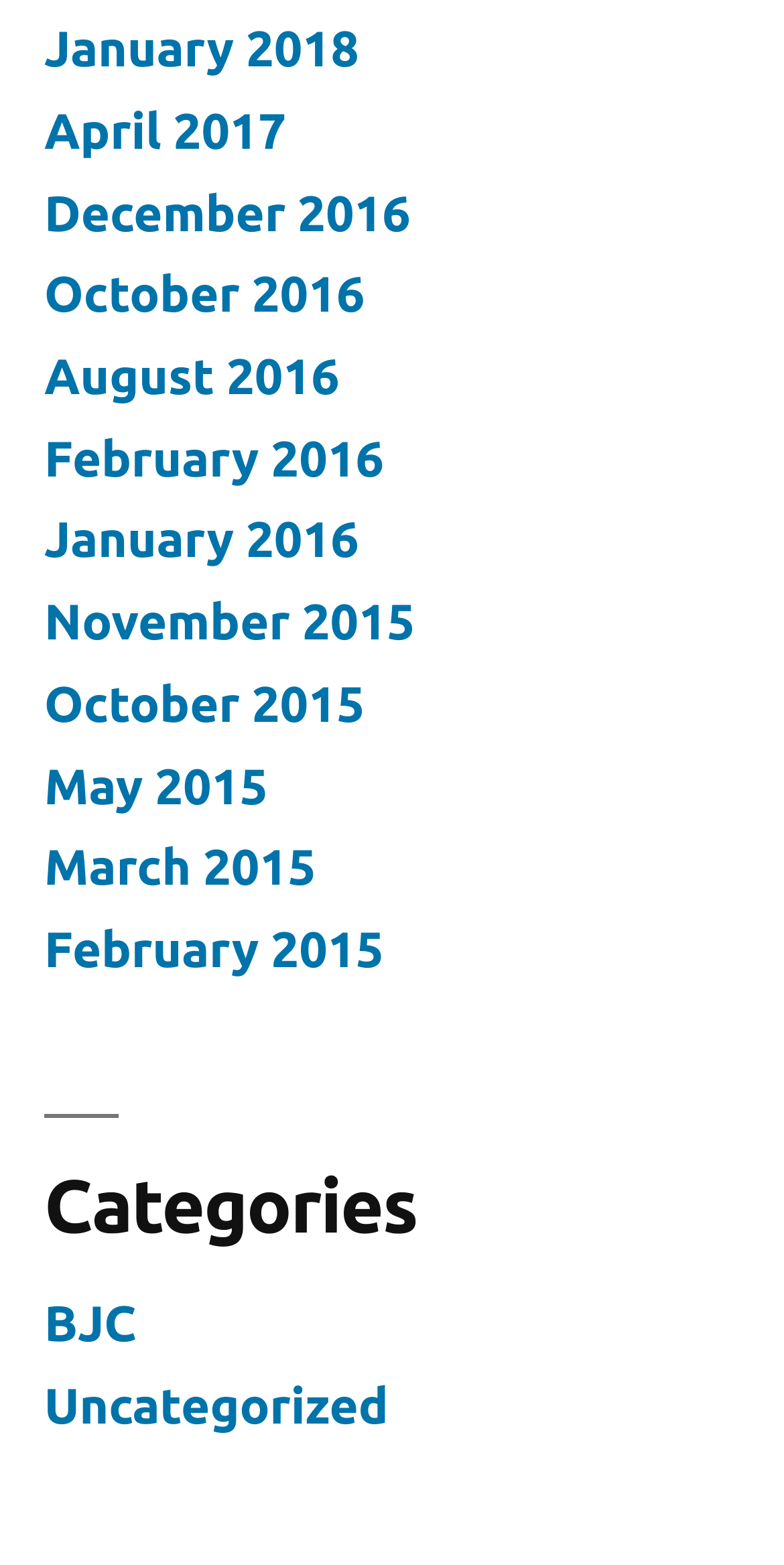Find the bounding box coordinates for the area you need to click to carry out the instruction: "view February 2016 archives". The coordinates should be four float numbers between 0 and 1, indicated as [left, top, right, bottom].

[0.056, 0.275, 0.49, 0.311]